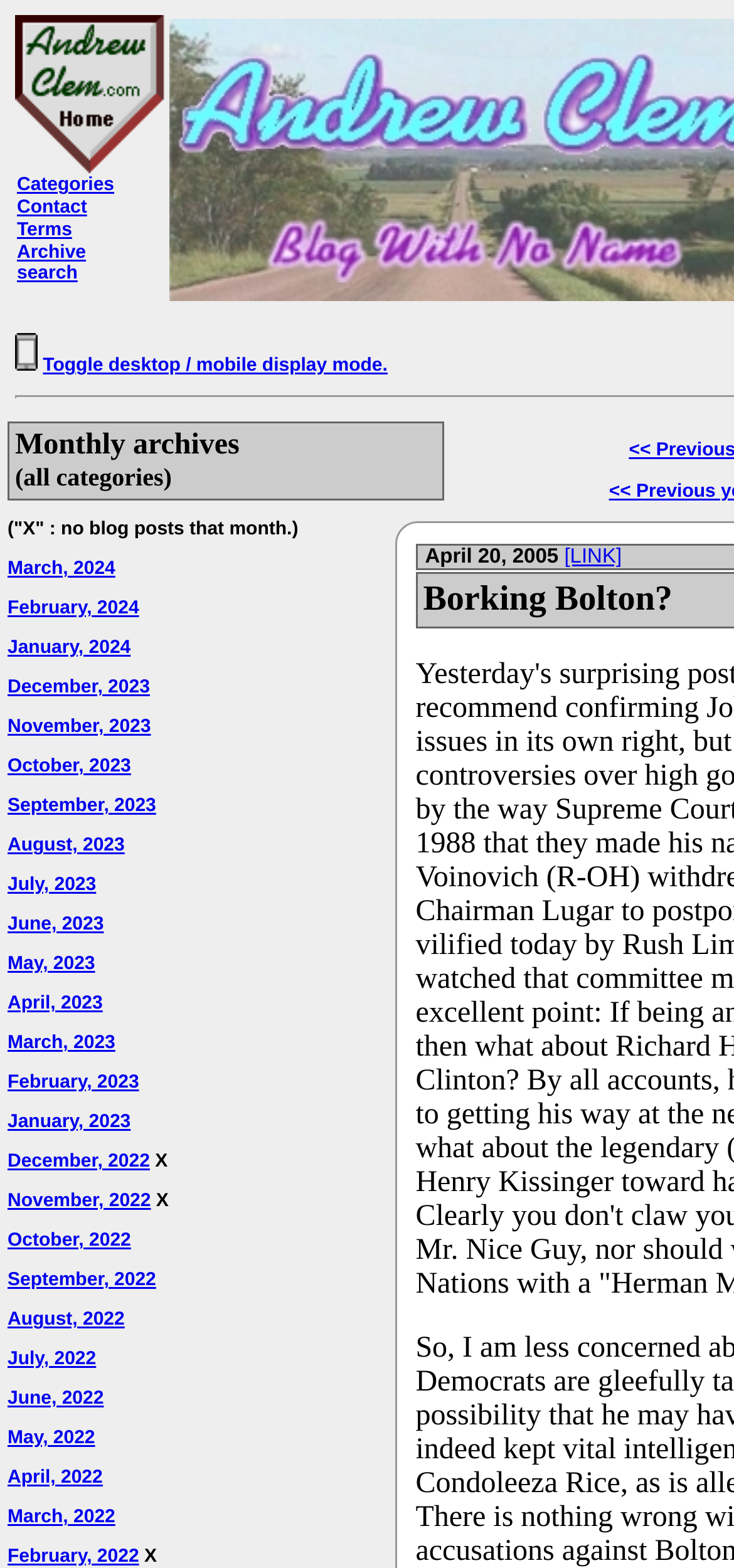Locate the bounding box coordinates of the clickable part needed for the task: "view categories".

[0.023, 0.112, 0.156, 0.125]